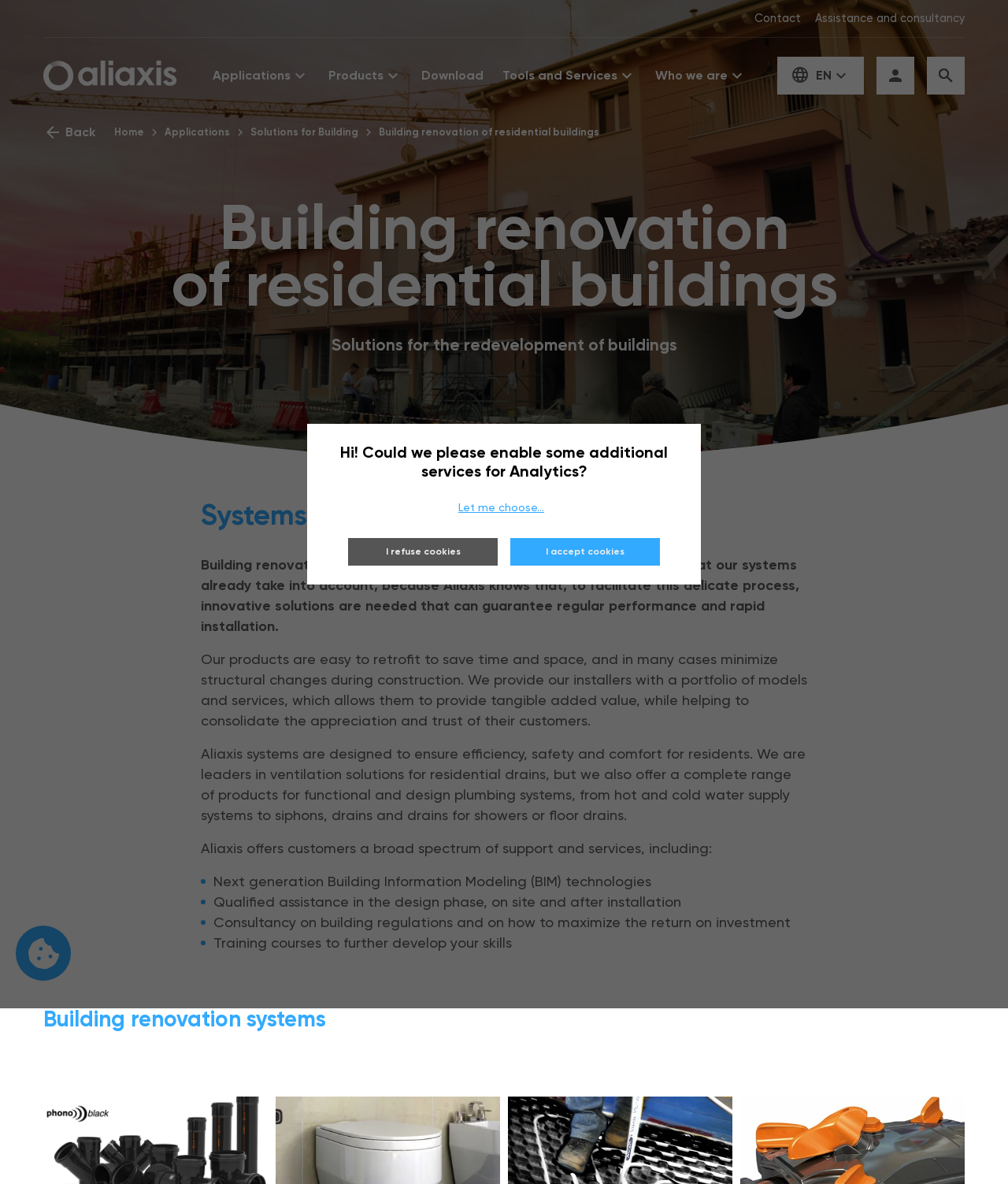Please determine the bounding box coordinates of the area that needs to be clicked to complete this task: 'Explore Building renovation systems'. The coordinates must be four float numbers between 0 and 1, formatted as [left, top, right, bottom].

[0.043, 0.849, 0.957, 0.873]